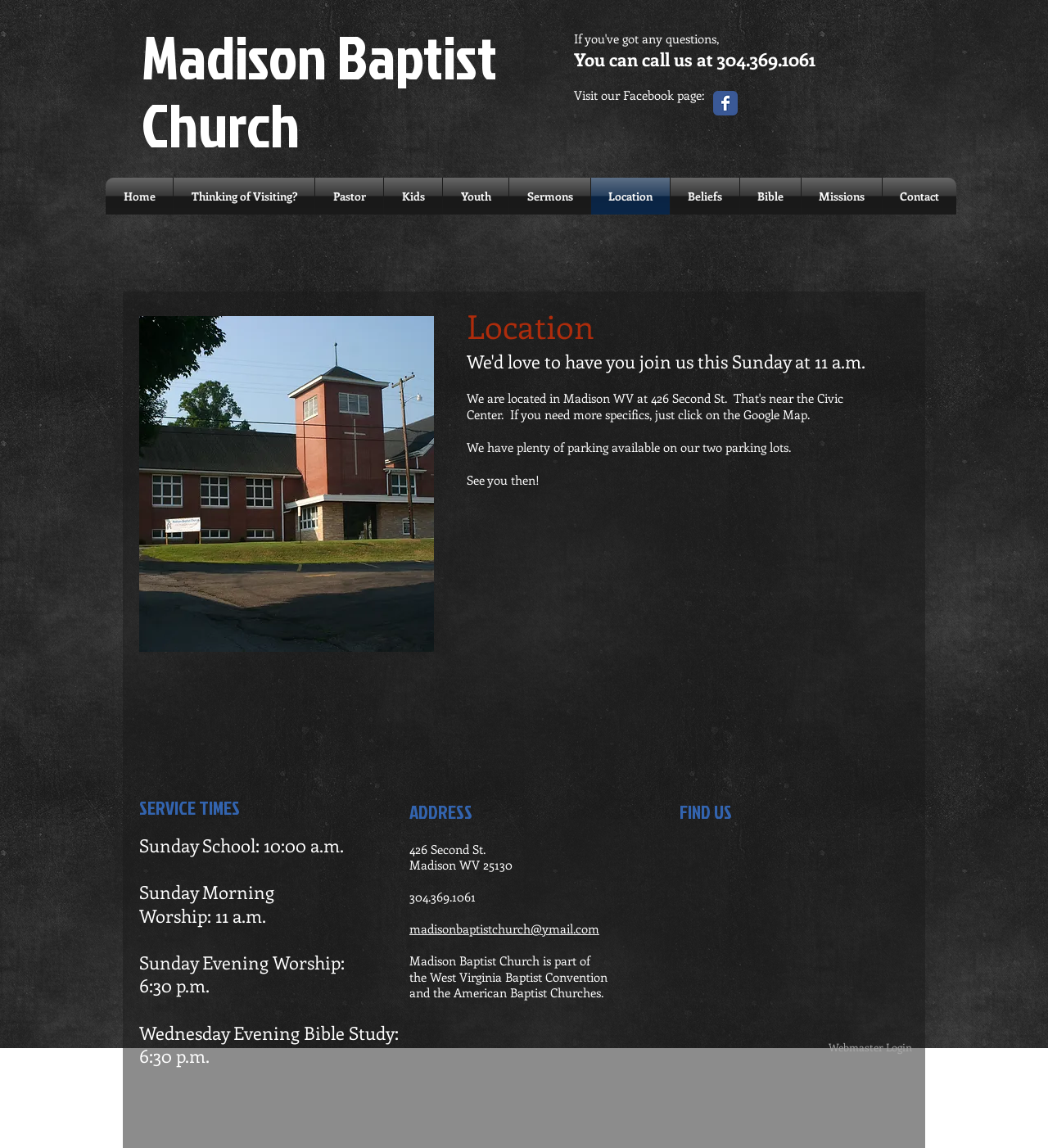Using the given description, provide the bounding box coordinates formatted as (top-left x, top-left y, bottom-right x, bottom-right y), with all values being floating point numbers between 0 and 1. Description: parent_node: Location

[0.441, 0.464, 0.832, 0.653]